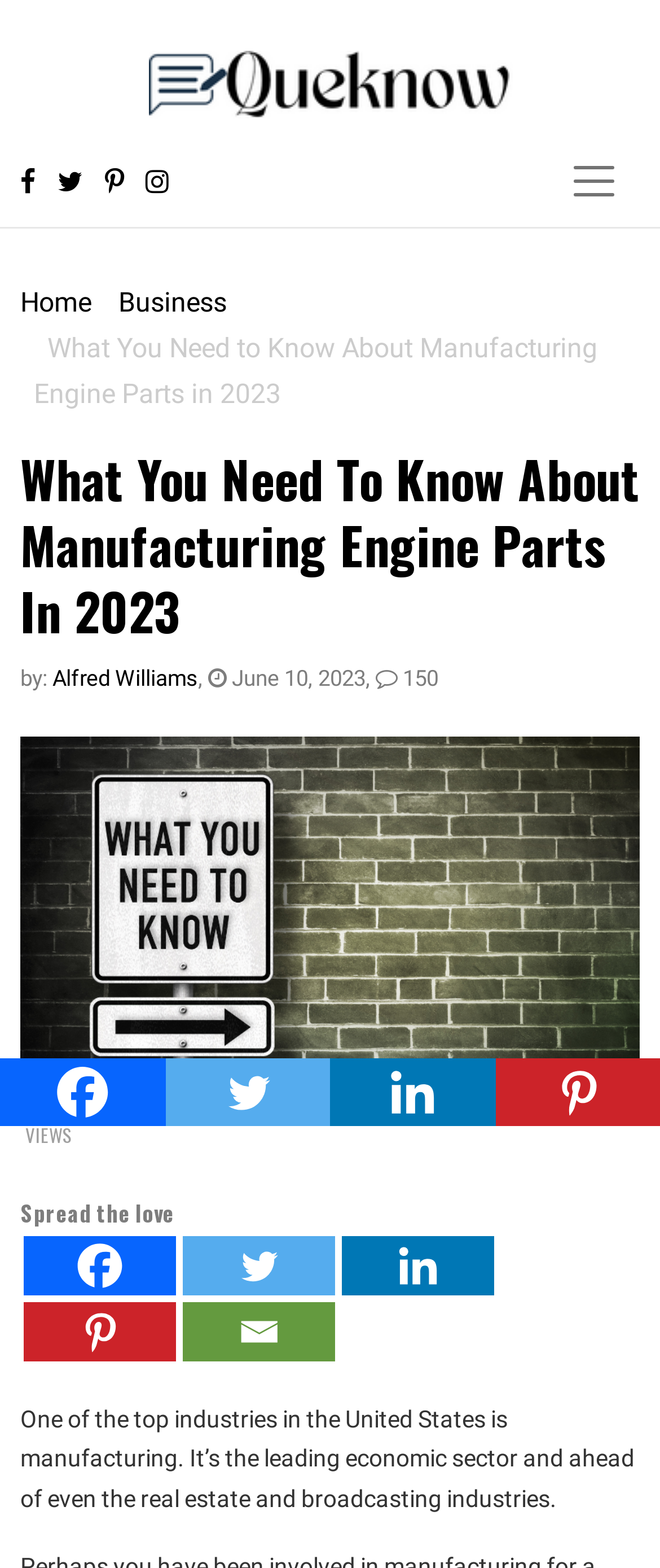Show the bounding box coordinates of the element that should be clicked to complete the task: "Explore the Year Book, Woman's Foreign Missionary Society of the Methodist Episcopal Church, 1925".

None